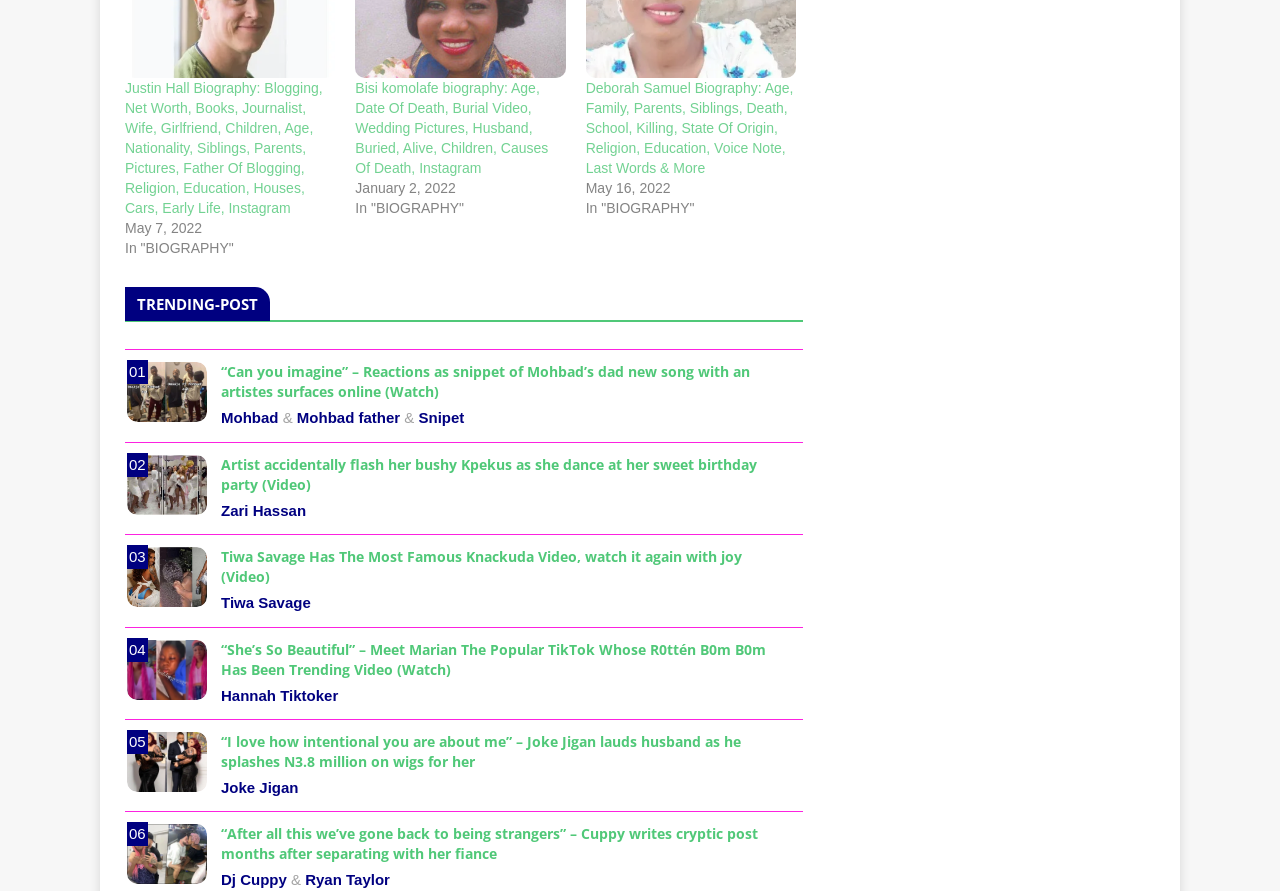Please identify the bounding box coordinates of the element's region that needs to be clicked to fulfill the following instruction: "Read Cuppy's cryptic post about her fiance". The bounding box coordinates should consist of four float numbers between 0 and 1, i.e., [left, top, right, bottom].

[0.099, 0.925, 0.162, 0.993]